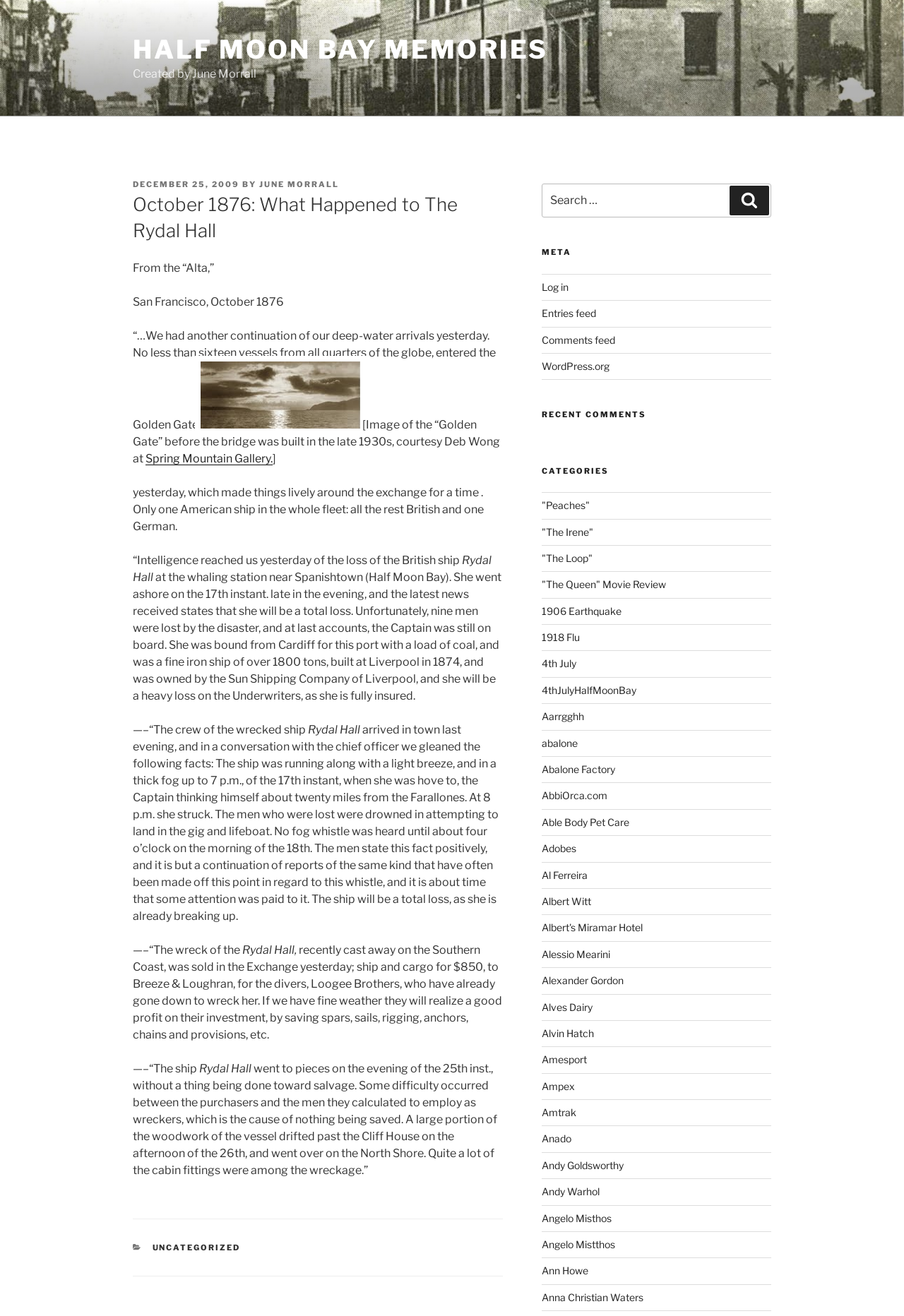Kindly determine the bounding box coordinates of the area that needs to be clicked to fulfill this instruction: "Log in".

[0.599, 0.213, 0.629, 0.223]